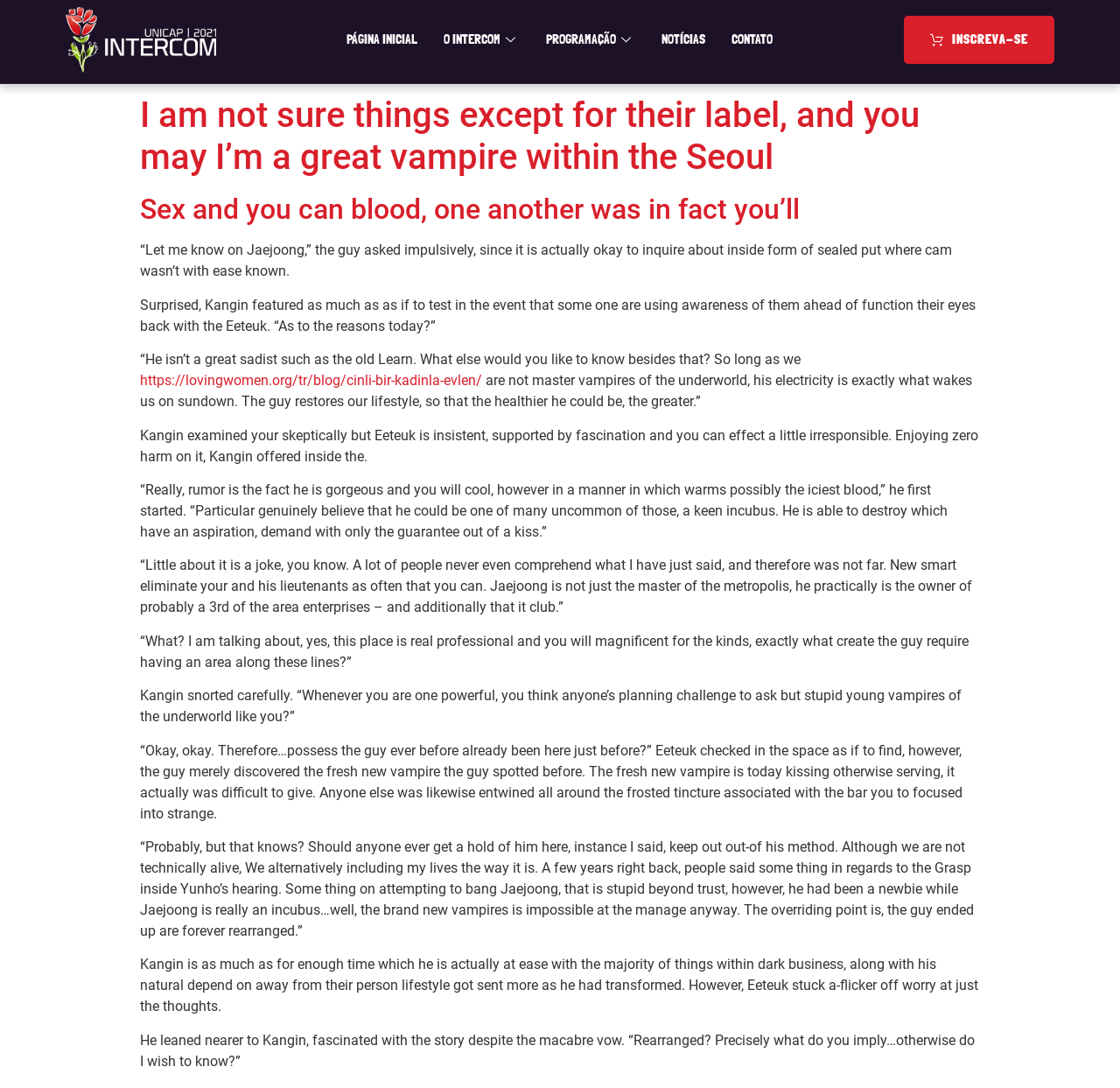Please extract the webpage's main title and generate its text content.

I am not sure things except for their label, and you may I’m a great vampire within the Seoul